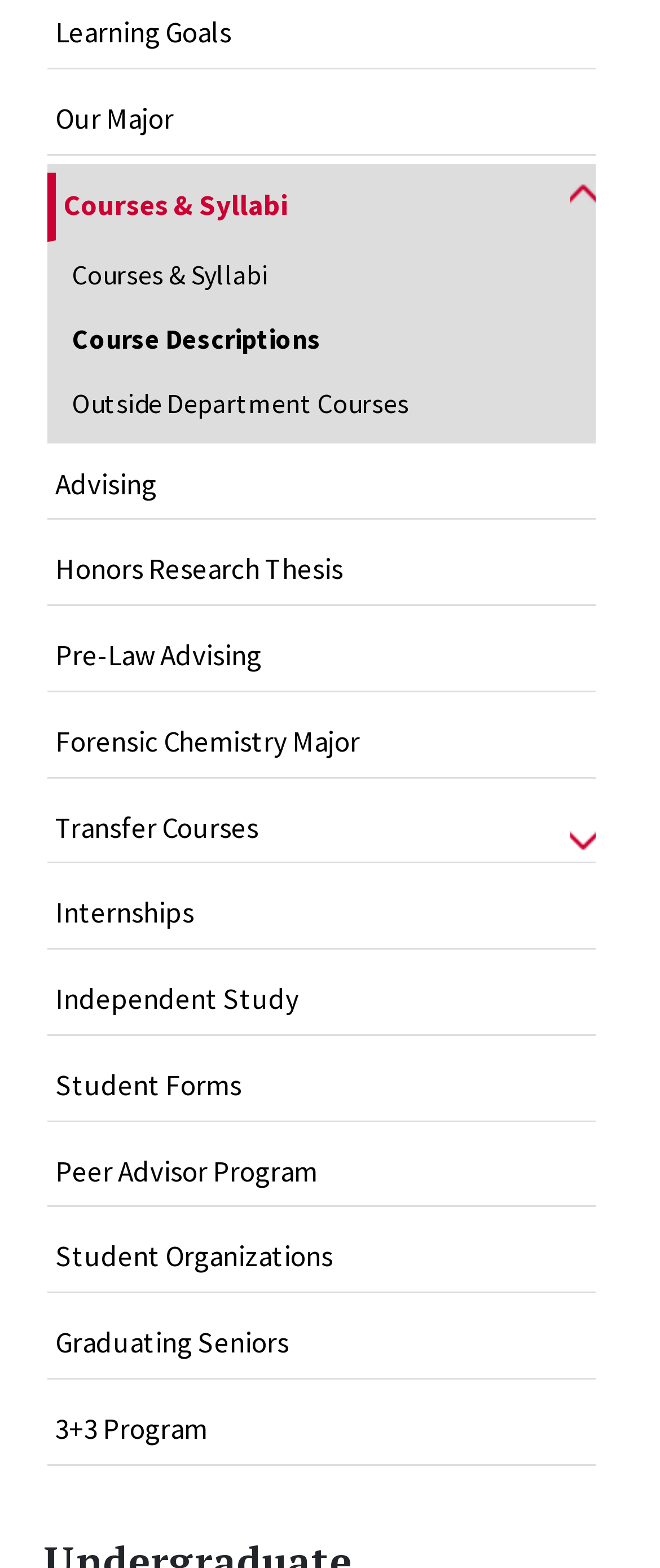How many buttons are there on the webpage?
Refer to the screenshot and deliver a thorough answer to the question presented.

I found two buttons on the webpage. The first button has a bounding box coordinate of [0.865, 0.11, 0.904, 0.153] and the second button has a bounding box coordinate of [0.865, 0.507, 0.904, 0.55]. Both buttons have the same text 'ACCORDEONMENUCK_TOGGLER_LABEL'.